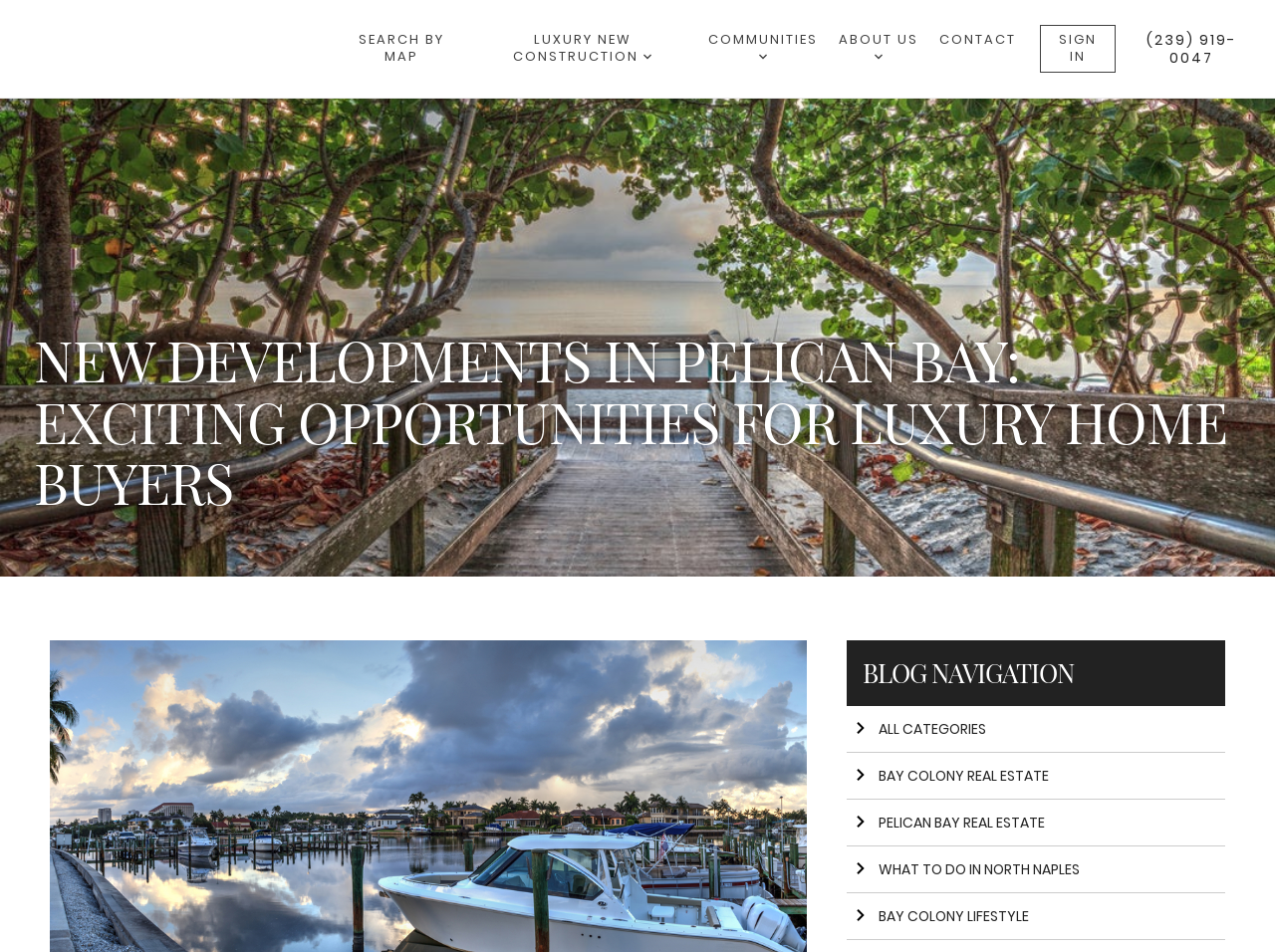Can you pinpoint the bounding box coordinates for the clickable element required for this instruction: "Search by map"? The coordinates should be four float numbers between 0 and 1, i.e., [left, top, right, bottom].

[0.271, 0.025, 0.358, 0.077]